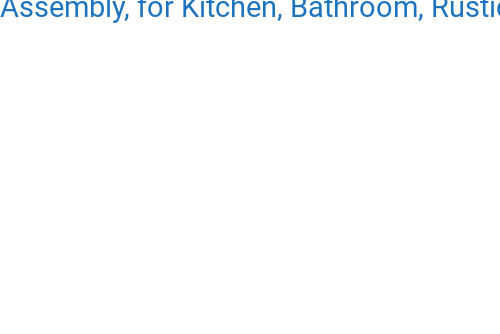Give a detailed account of the visual elements in the image.

The image showcases the VASAGLE DAINTREE Serving Cart, a stylish and functional kitchen solution designed to enhance your cooking and entertaining experience. This elegant cart is slim enough for narrow spaces and features rolling casters for easy mobility. Crafted in a rustic brown finish, it combines beauty and utility, making it an ideal addition to your kitchen or bathroom.

Accompanying the cart is a description emphasizing its ease of assembly, with numbered parts and detailed instructions that facilitate a hassle-free setup. The design not only prioritizes functionality but also showcases versatility; you can choose how to display its three shelves or utilize the cart as a trolley or shelf. It's compact yet spacious, measuring 26”L x 10.2”W x 33.5”H, ensuring you can maneuver efficiently without overcrowding your kitchen. With 4 casters, 2 of which feature brakes for stability, this cart adapts to your needs, whether you’re preparing meals or entertaining guests.